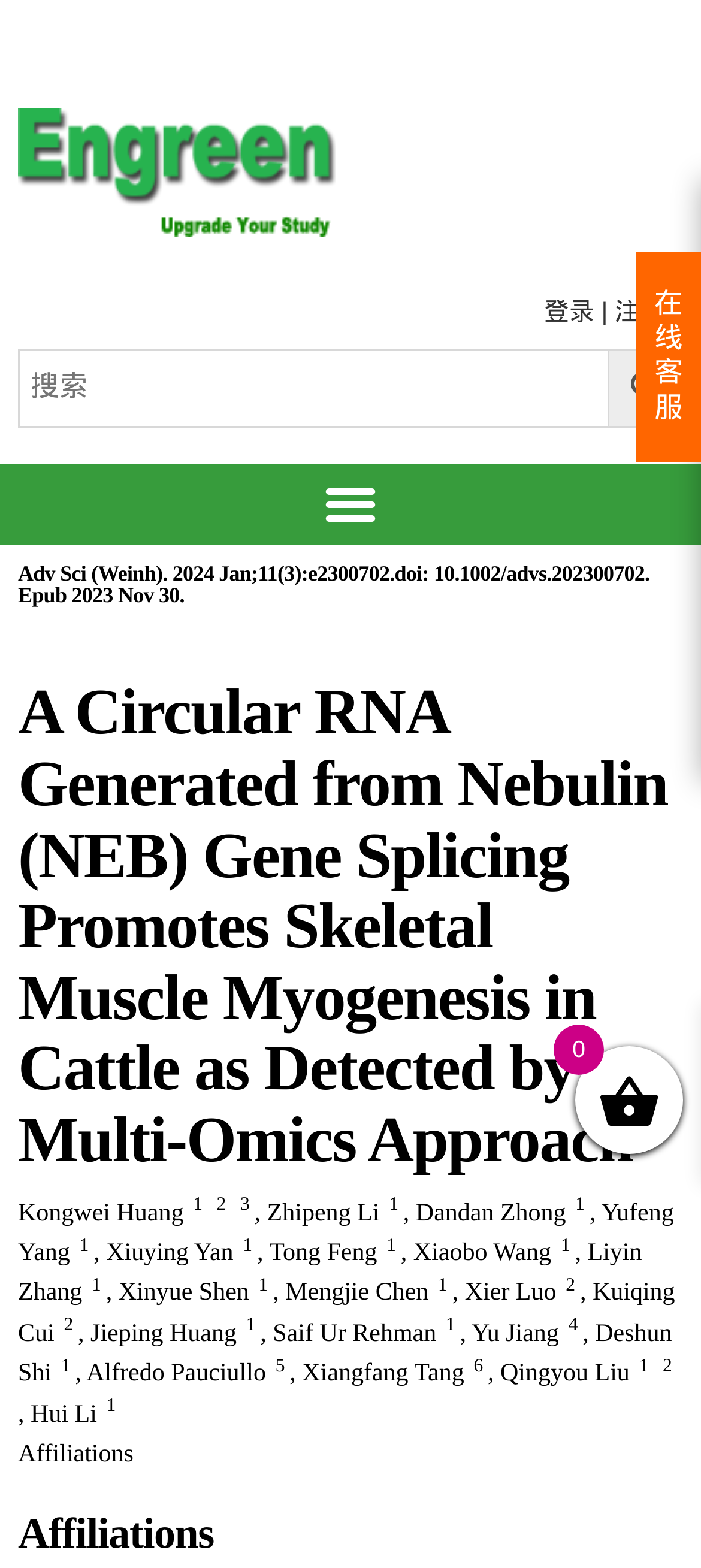Is the article published in 2023?
Answer the question with a detailed explanation, including all necessary information.

I looked for the publication date of the article, which is indicated by the text 'Epub 2023 Nov 30.' This suggests that the article was published in 2023.